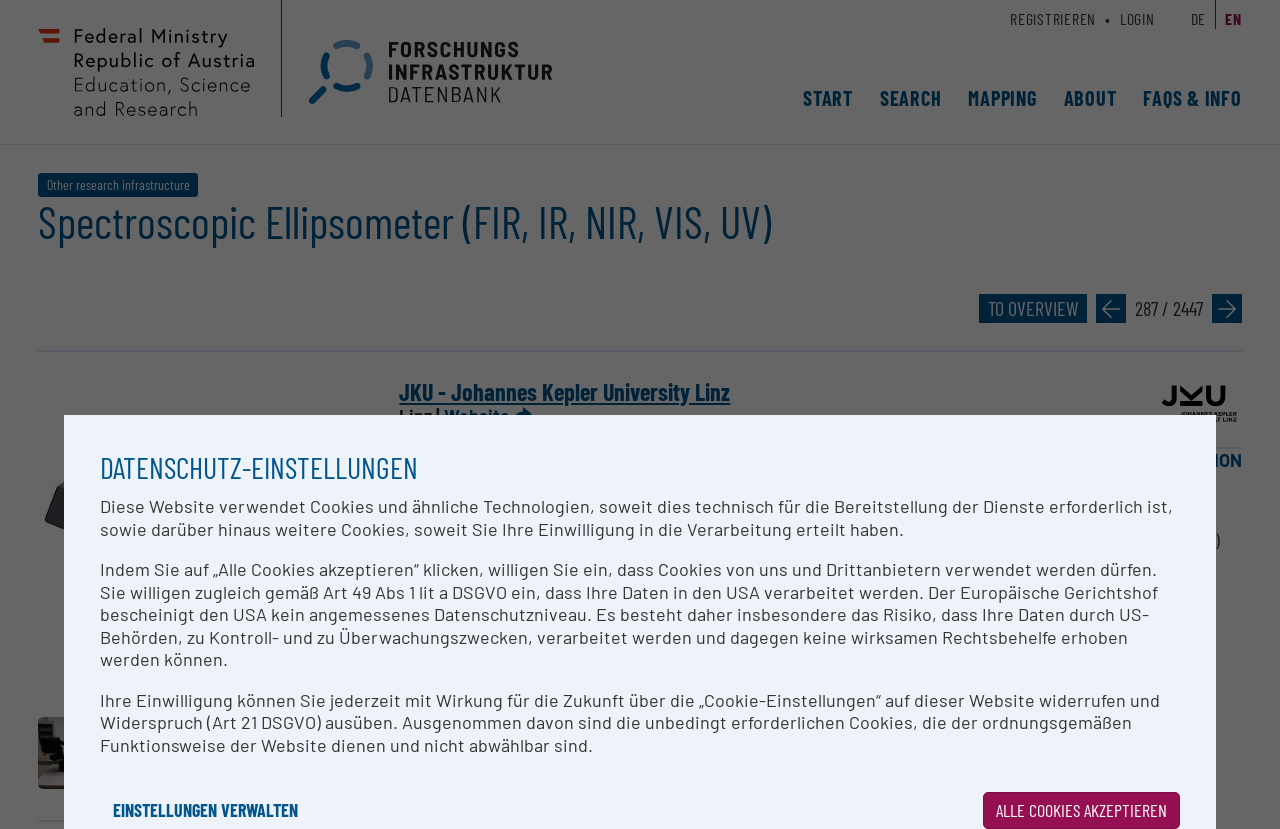Identify the title of the webpage and provide its text content.

Spectros­co­pic Ellip­so­meter (FIR, IR, NIR, VIS, UV)